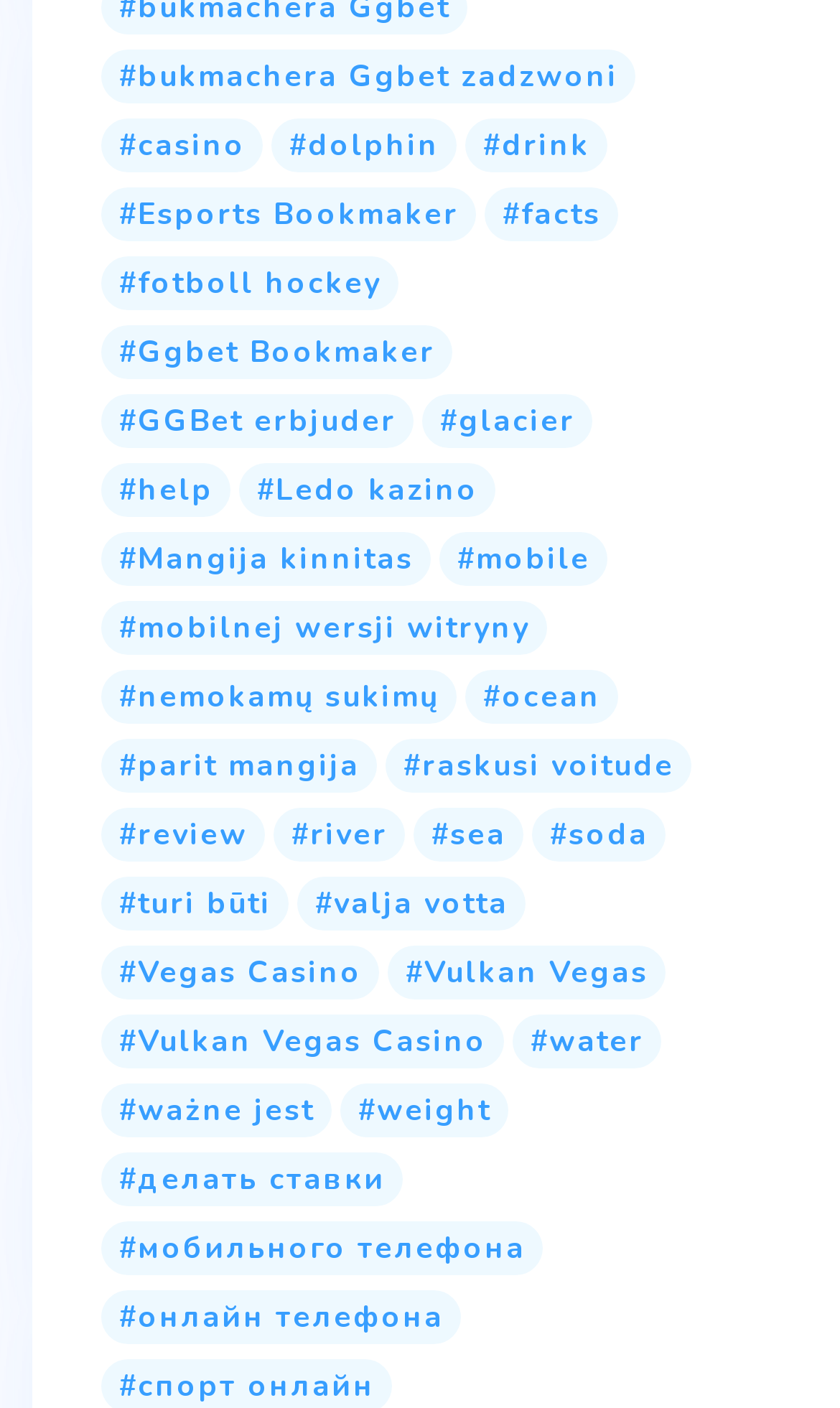How many items are under the 'water' category?
Please answer the question with a single word or phrase, referencing the image.

26